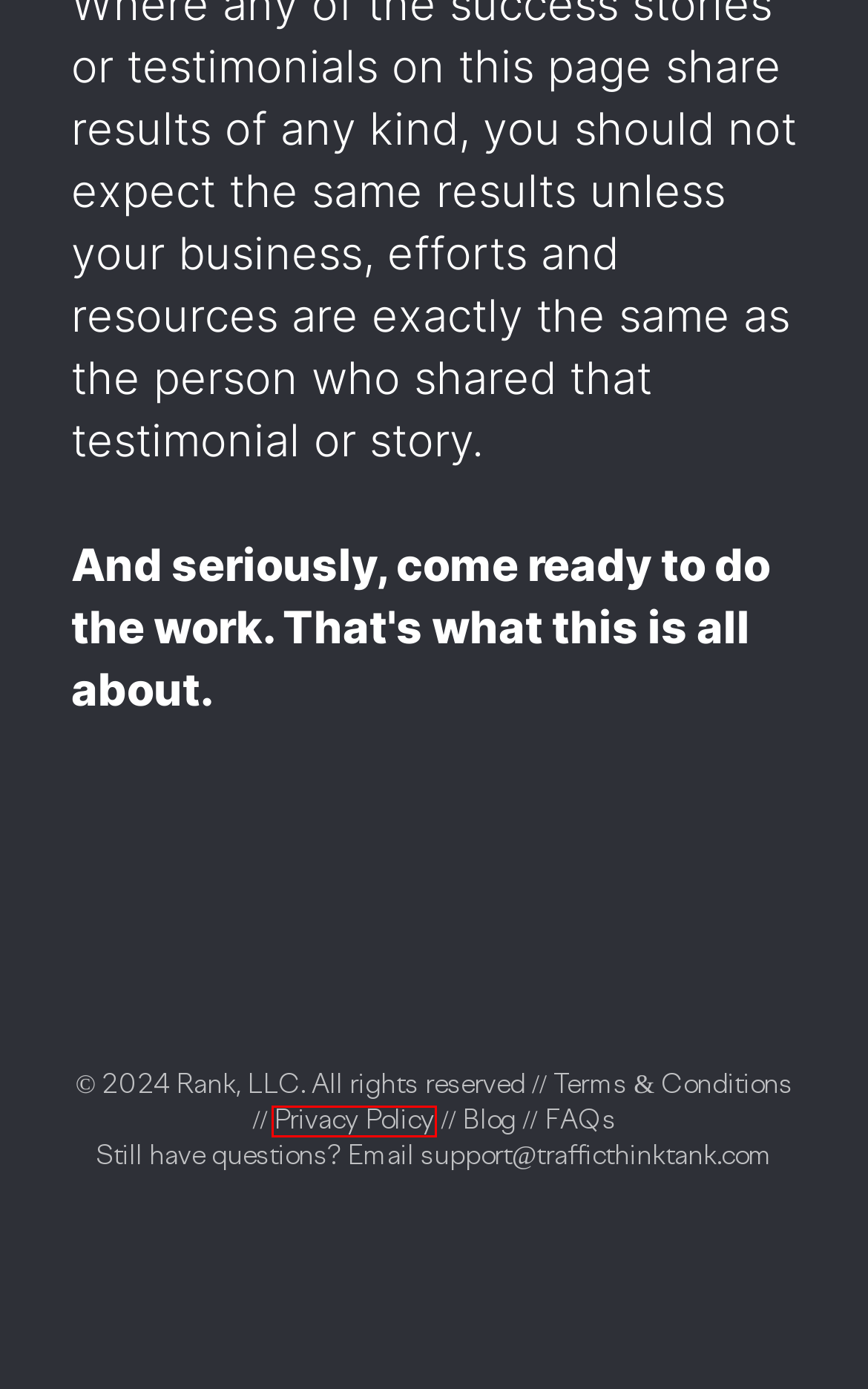You are provided with a screenshot of a webpage containing a red rectangle bounding box. Identify the webpage description that best matches the new webpage after the element in the bounding box is clicked. Here are the potential descriptions:
A. Learn: 7 Figure Agency Course - Traffic Think Tank
B. Help, Support & FAQs - Traffic Think Tank
C. Terms of Service | Semrush
D. The Traffic Think Tank Blog
E. Learn: Introduction to Google Data Studio Course - Traffic Think Tank
F. Get Started: Create Your Traffic Think Tank Account
G. Privacy Policy | Semrush
H. Learn: Creating a Money Site from Scratch Course - Traffic Think Tank

G